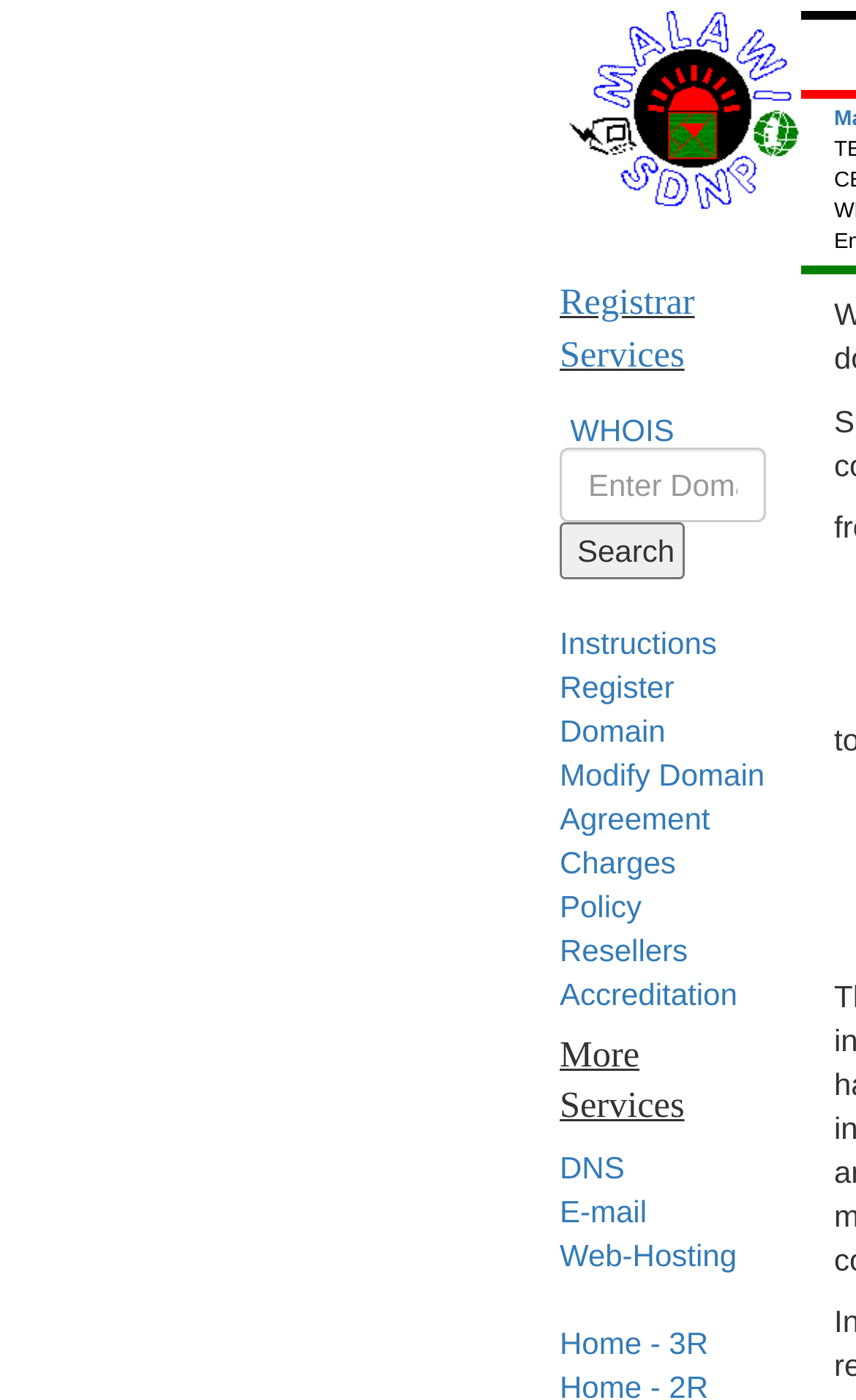What is the purpose of the WHOIS link?
Using the details from the image, give an elaborate explanation to answer the question.

The WHOIS link is likely used to retrieve information about a specific domain, such as its registration details, owner, and contact information. This can be inferred from the context of the webpage, which appears to be a domain registry service.